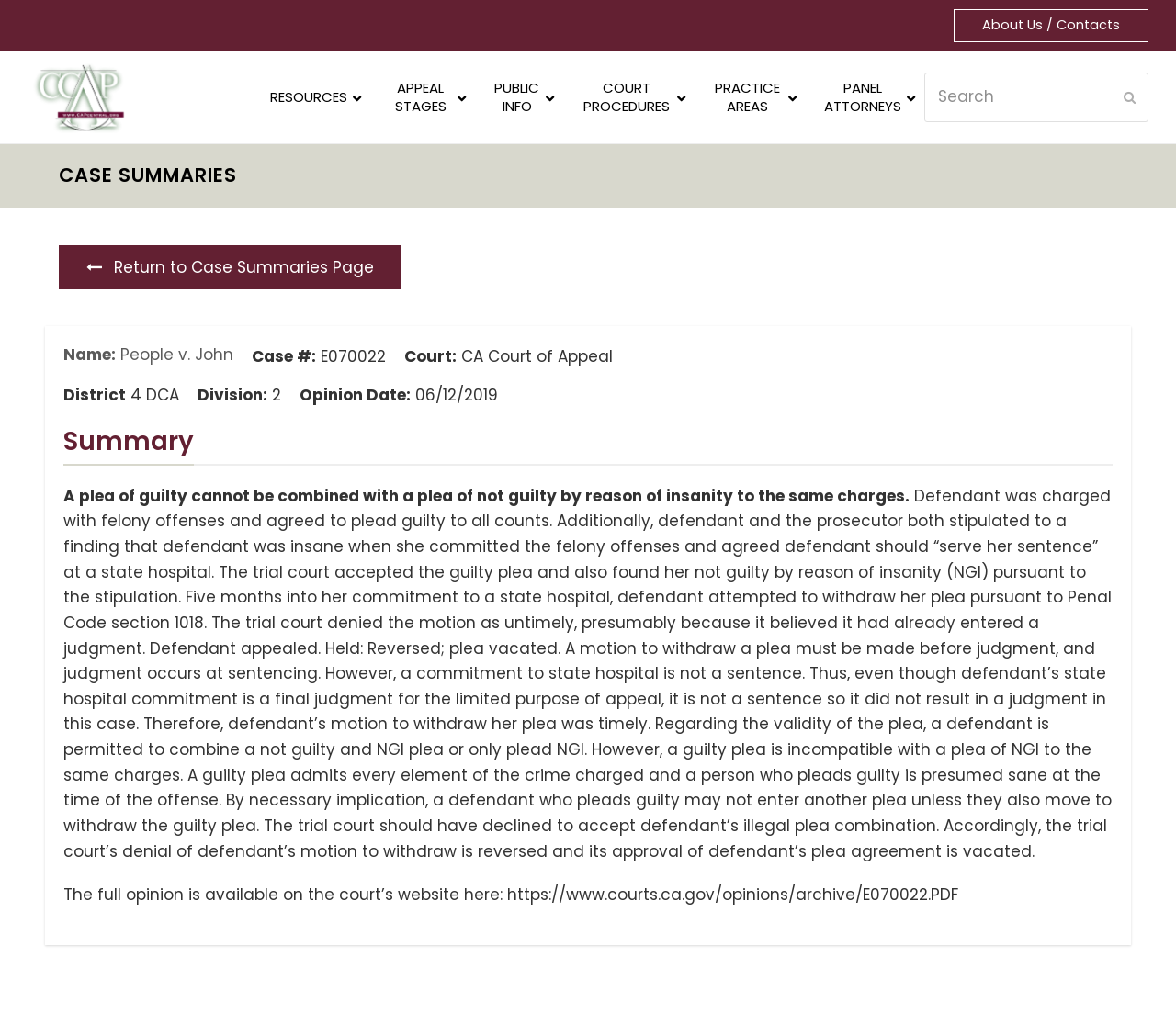What is the court of appeal?
Using the details shown in the screenshot, provide a comprehensive answer to the question.

I found the court of appeal by looking at the 'Court:' section on the webpage, which is located below the 'Name:' section. The court of appeal is displayed as 'CA Court of Appeal'.